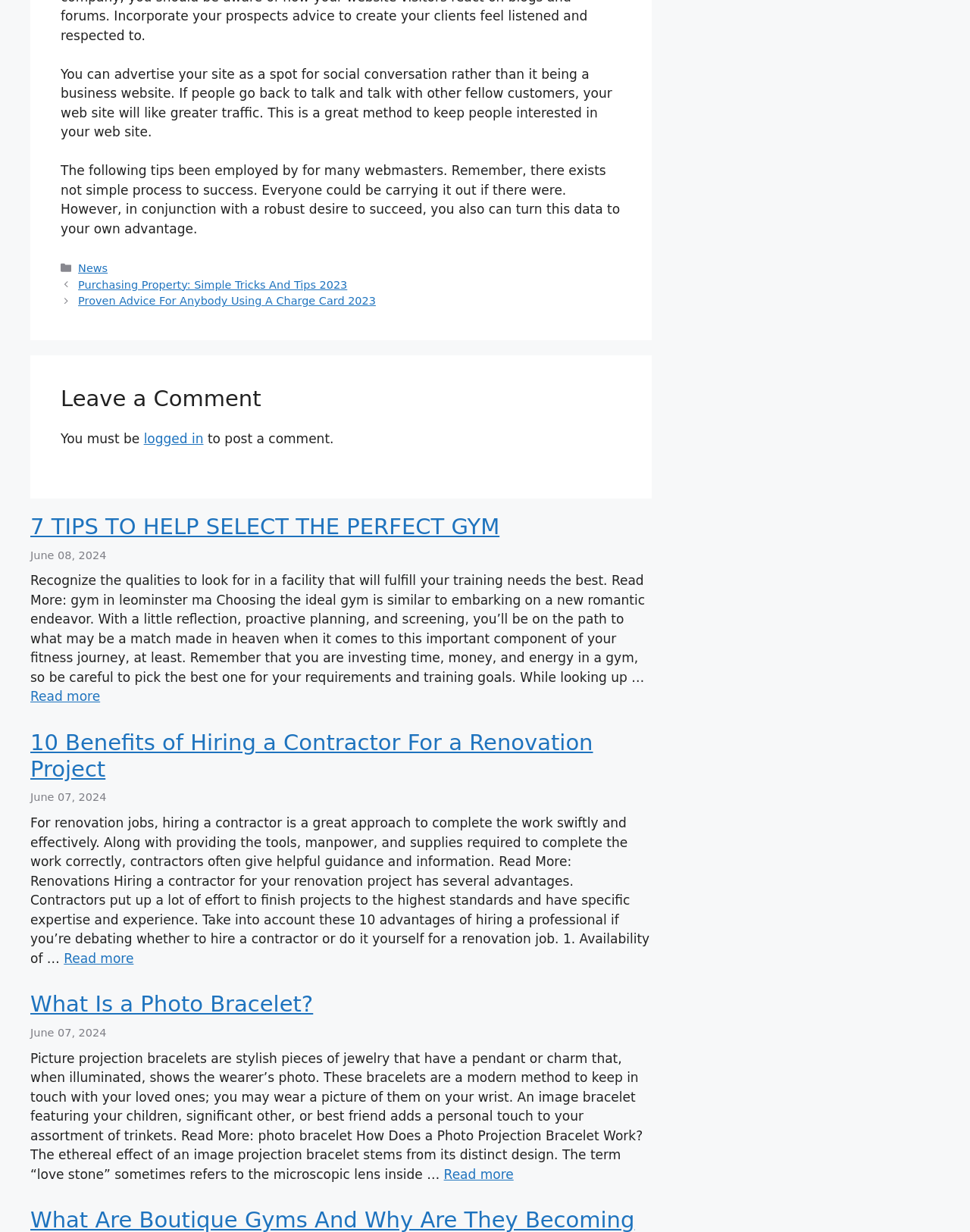Analyze the image and answer the question with as much detail as possible: 
How many links are there in the 'Posts' section?

I counted the number of links under the 'Posts' section, which are 'Purchasing Property: Simple Tricks And Tips 2023' and 'Proven Advice For Anybody Using A Charge Card 2023', so there are 2 links.